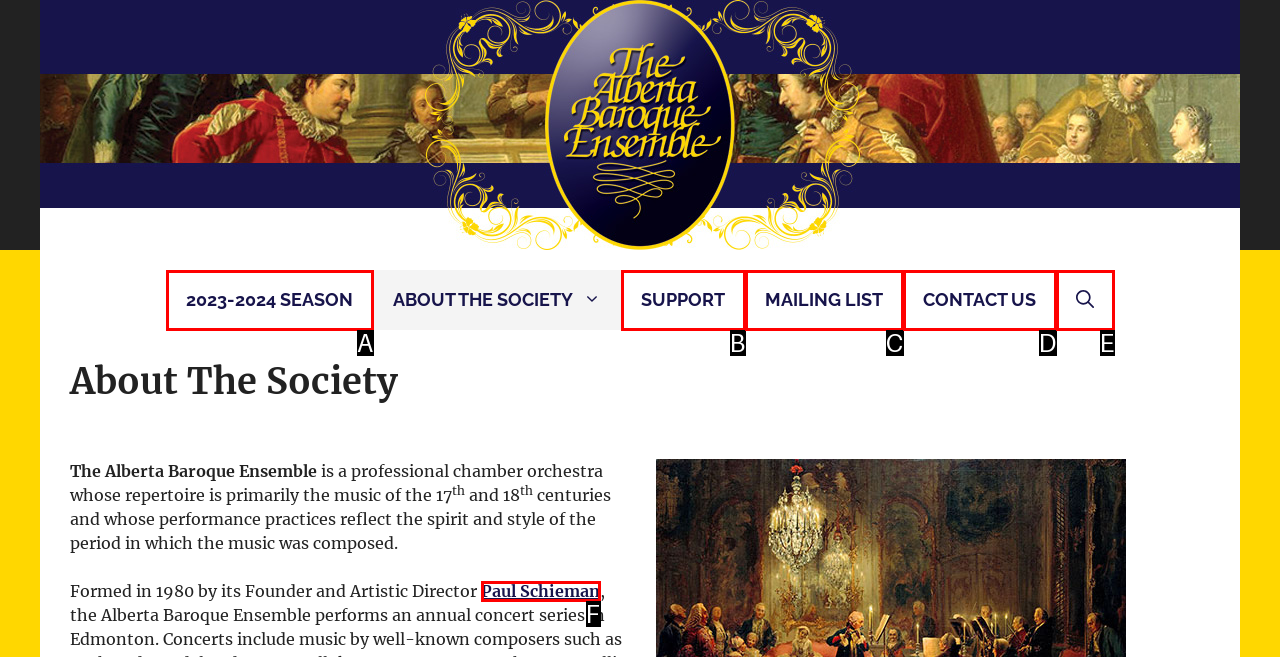From the provided options, which letter corresponds to the element described as: Support
Answer with the letter only.

B